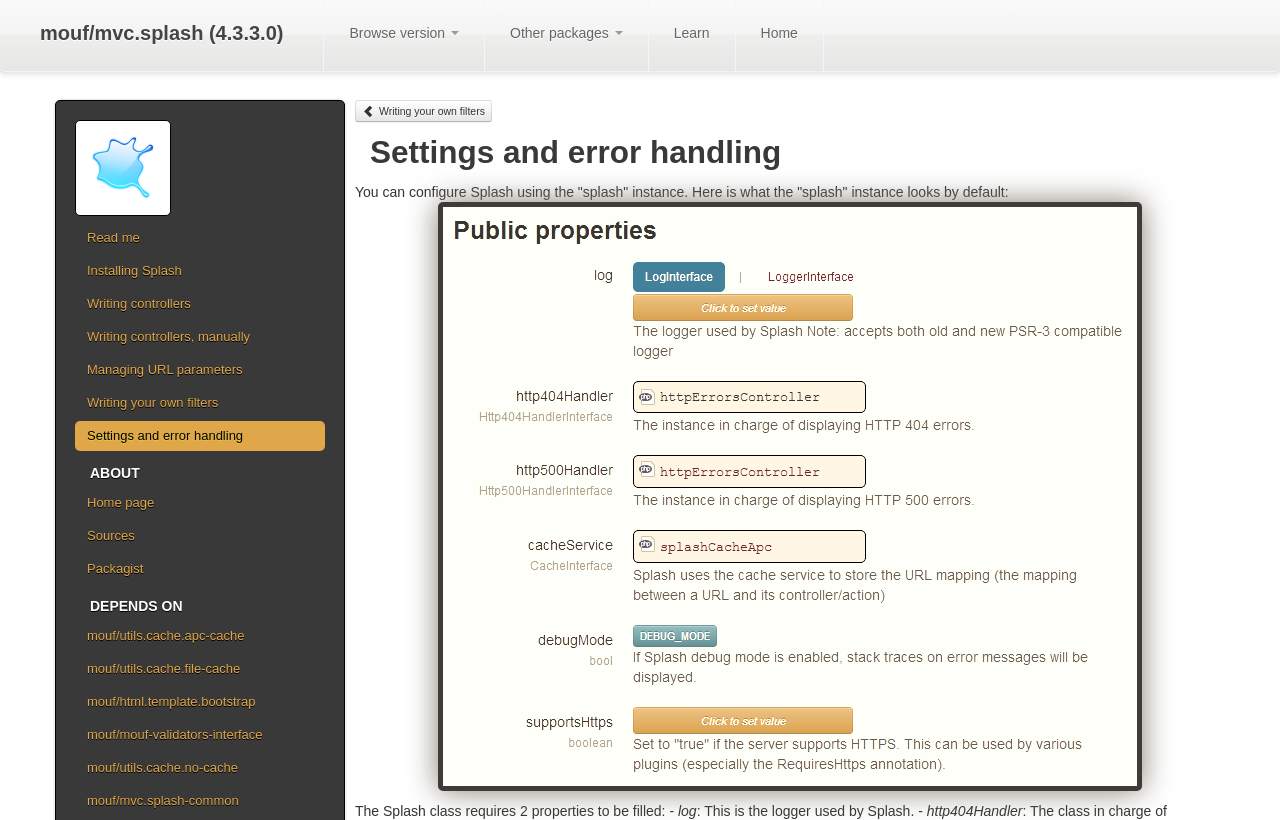Generate a thorough caption that explains the contents of the webpage.

The webpage is about settings and error handling in the context of mvc.splash. At the top, there is a link to "mouf/mvc.splash (4.3.3.0)" and a vertical menu with five links: "Browse version", "Other packages", "Learn", and "Home". 

On the left side, there are several links related to Splash, including "Read me", "Installing Splash", "Writing controllers", and "Settings and error handling", which is the current page. Below these links, there are two sections labeled "ABOUT" and "DEPENDS ON", each followed by several links to related resources.

On the right side, there is a heading "Settings and error handling" followed by a paragraph of text explaining how to configure Splash using the "splash" instance. Below this text, there is an image of the Splash instance. The page then explains the two required properties of the Splash class: "log" and "http404Handler", which are the logger used by Splash and the 404 error handler, respectively.